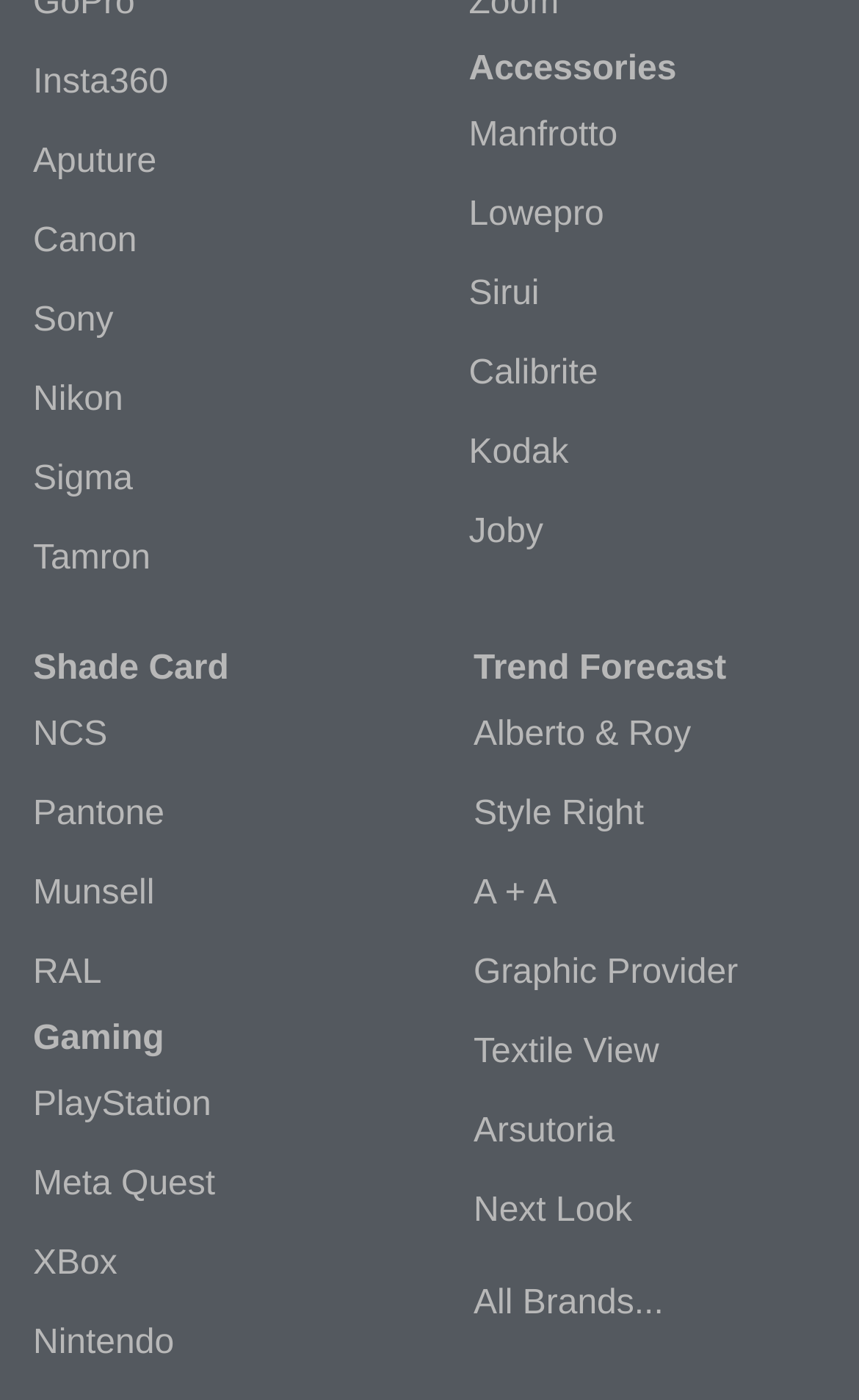Specify the bounding box coordinates for the region that must be clicked to perform the given instruction: "Explore Shade Card".

[0.038, 0.464, 0.266, 0.491]